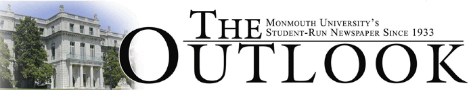Offer a detailed narrative of the scene shown in the image.

The image showcases the logo of "The Outlook," the student-run newspaper of Monmouth University, established in 1933. Elegantly designed, the logo features the name "The Outlook" prominently, with "Monmouth University's Student-Run Newspaper Since 1933" elegantly displayed beneath it. The background features a historic building, symbolizing the university's rich heritage and commitment to student journalism. This logo serves as a hallmark of the publication, representing the voice of Monmouth University students and their engagement with important campus and community issues.